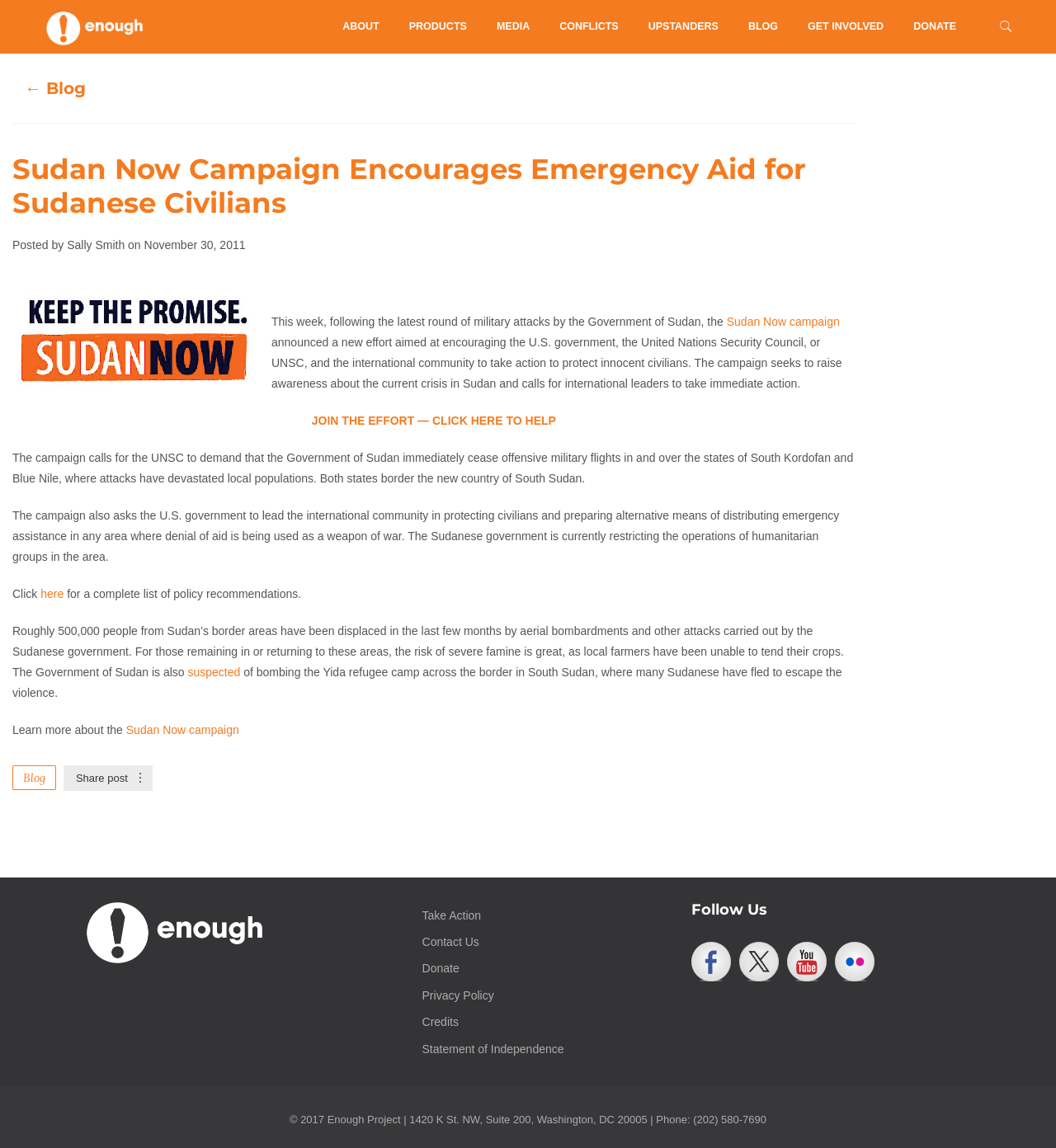Utilize the information from the image to answer the question in detail:
What social media platforms can you follow The Enough Project on?

The Enough Project can be followed on various social media platforms, including Facebook, Twitter, YouTube, and Flickr, as mentioned in the 'Follow Us' section at the bottom of the webpage.